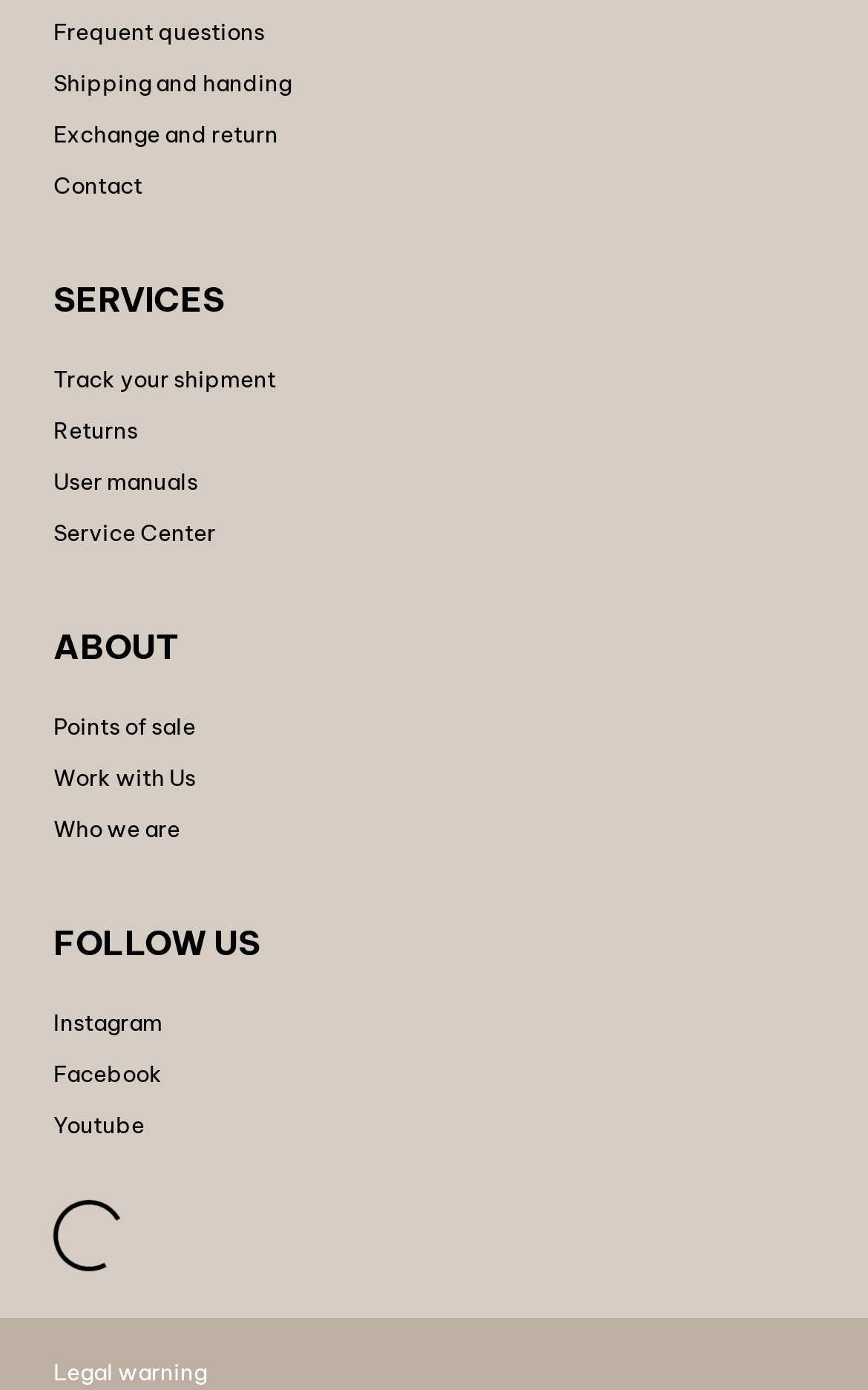What is the last link at the bottom of the webpage?
Please provide a comprehensive answer based on the details in the screenshot.

The last link at the bottom of the webpage is 'Legal warning' which is located at [0.062, 0.976, 0.238, 0.997]. This link is likely related to the website's terms and conditions or legal policies.